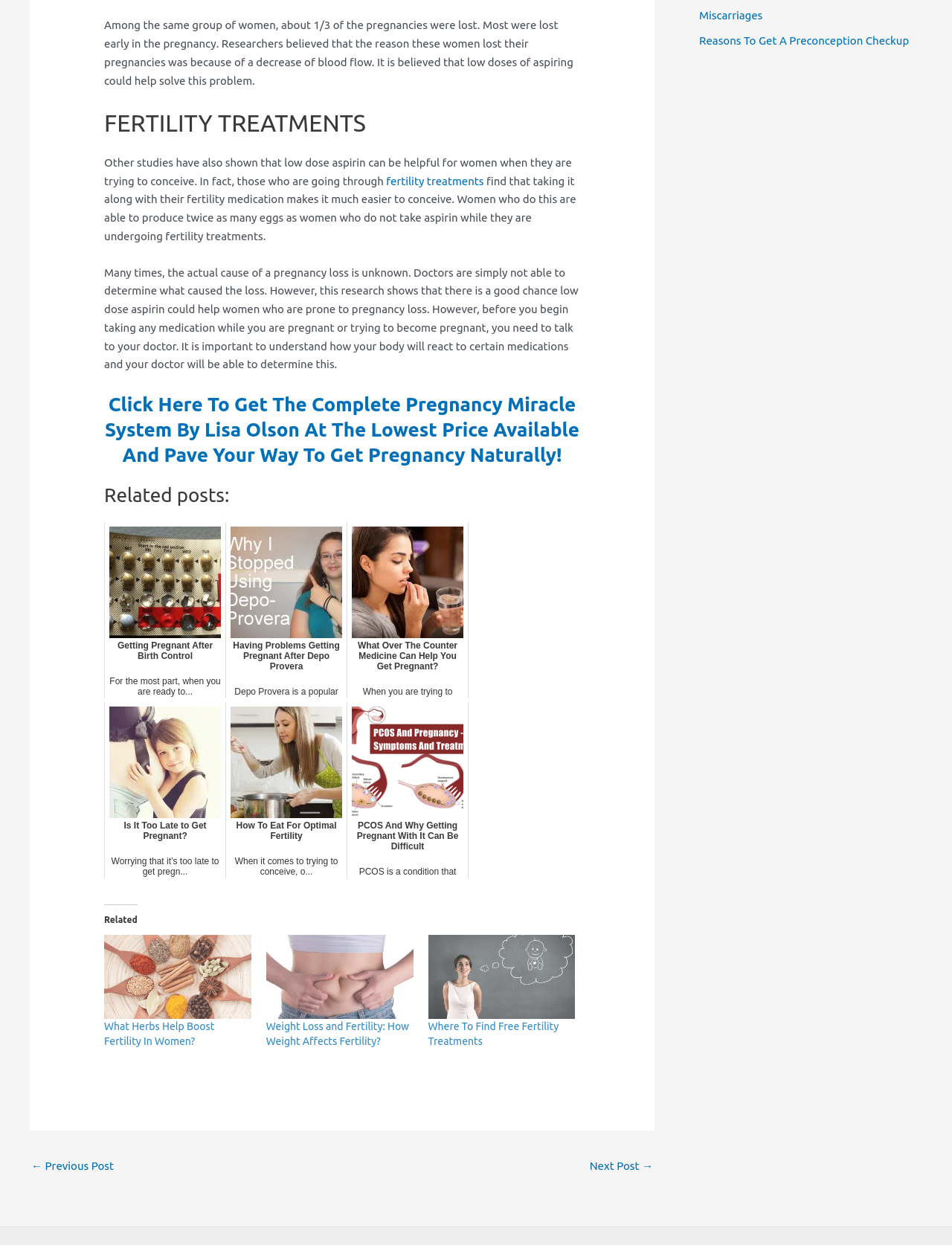Provide the bounding box coordinates in the format (top-left x, top-left y, bottom-right x, bottom-right y). All values are floating point numbers between 0 and 1. Determine the bounding box coordinate of the UI element described as: Manage this list

None